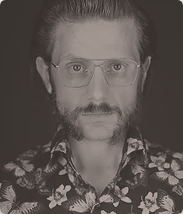Paint a vivid picture of the image with your description.

The image features a close-up portrait of a man characterized by his distinctive style. He has a well-groomed beard and mustache, and is wearing stylish eyeglasses that complement his features. His shirt is notable for its floral pattern, which suggests a bold fashion sense. The background is muted, allowing the focus to remain on him, enhancing the introspective nature of his expression. This image is associated with Konrad Kultys, a filmmaker noted for his work in artistic documentary films, reflecting a thoughtful engagement with themes of human existence.